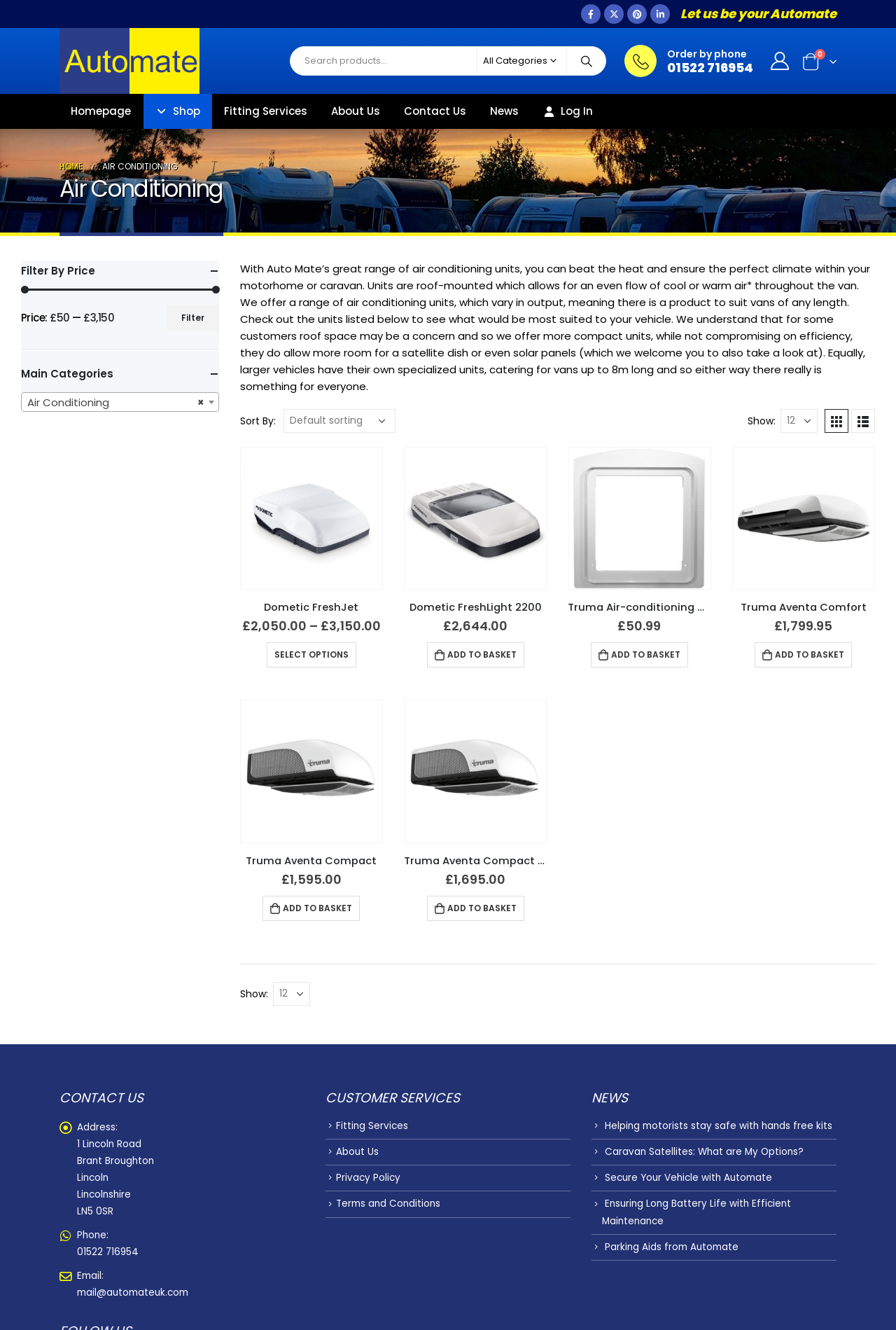Using the given description, provide the bounding box coordinates formatted as (top-left x, top-left y, bottom-right x, bottom-right y), with all values being floating point numbers between 0 and 1. Description: Truma Aventa Compact Plus

[0.451, 0.527, 0.61, 0.633]